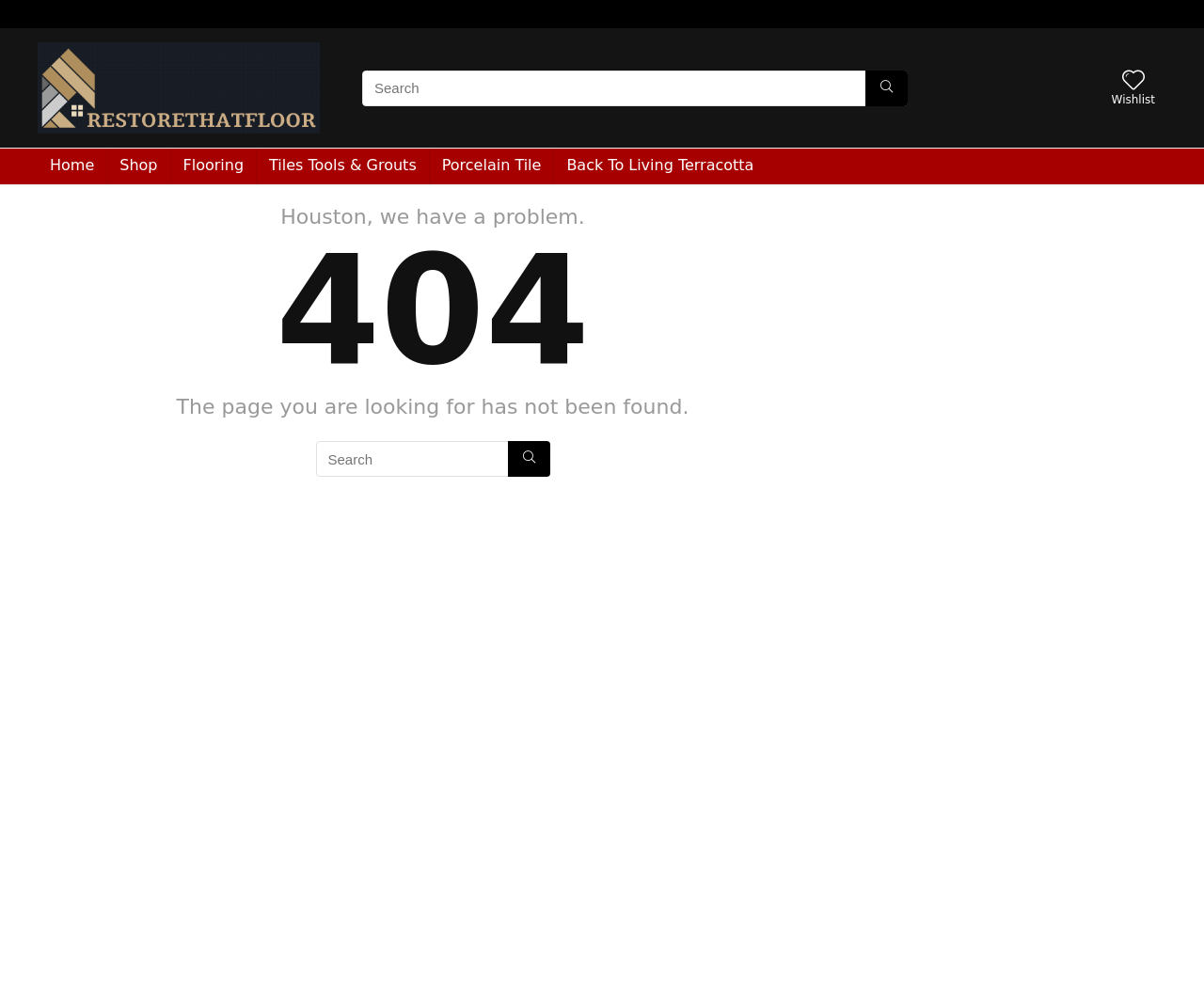Look at the image and write a detailed answer to the question: 
What is the current page status?

The webpage indicates that the page you are looking for has not been found, as stated in the StaticText element with the text 'The page you are looking for has not been found.'